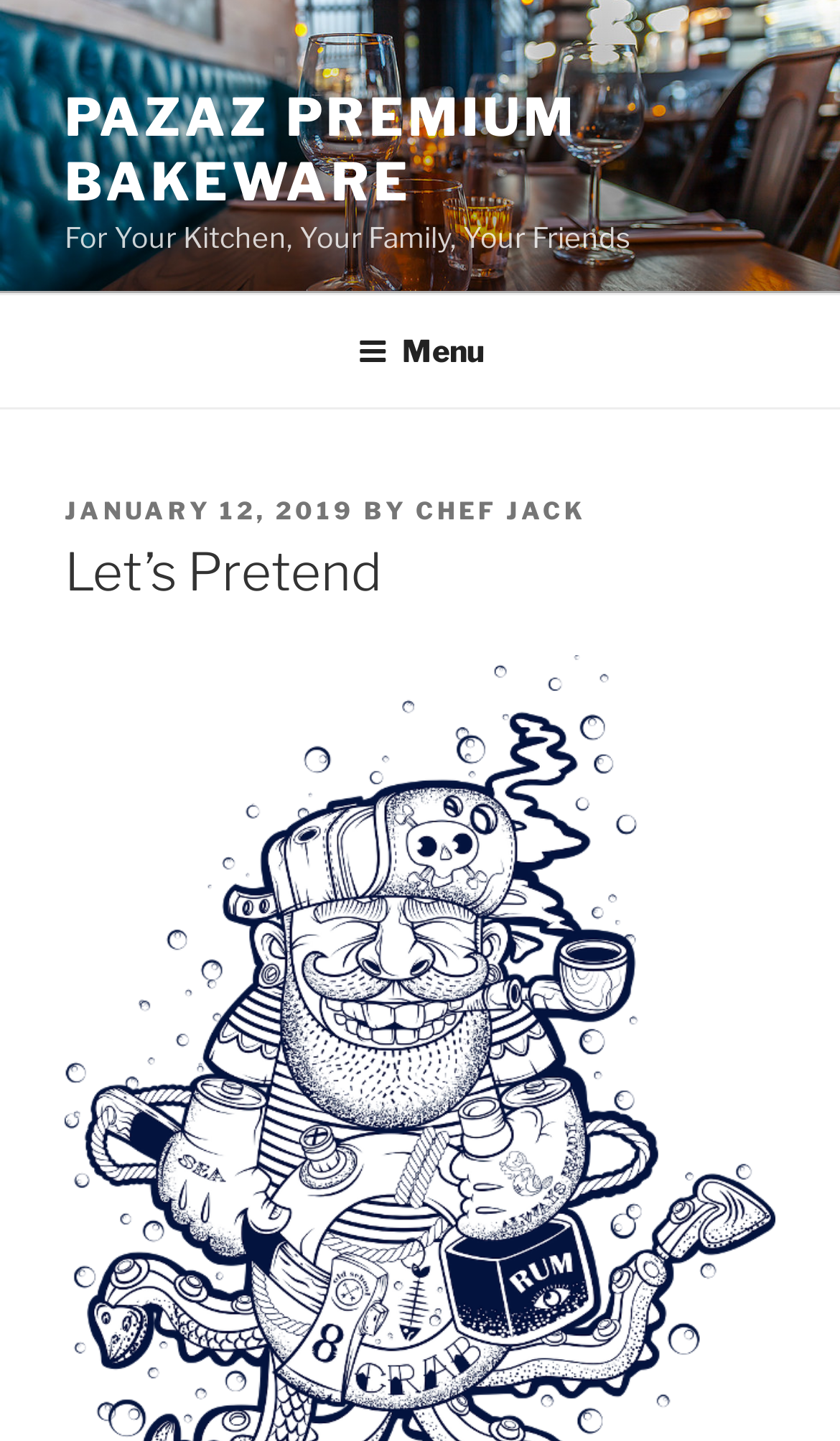Predict the bounding box of the UI element based on the description: "Chef Jack". The coordinates should be four float numbers between 0 and 1, formatted as [left, top, right, bottom].

[0.495, 0.344, 0.697, 0.365]